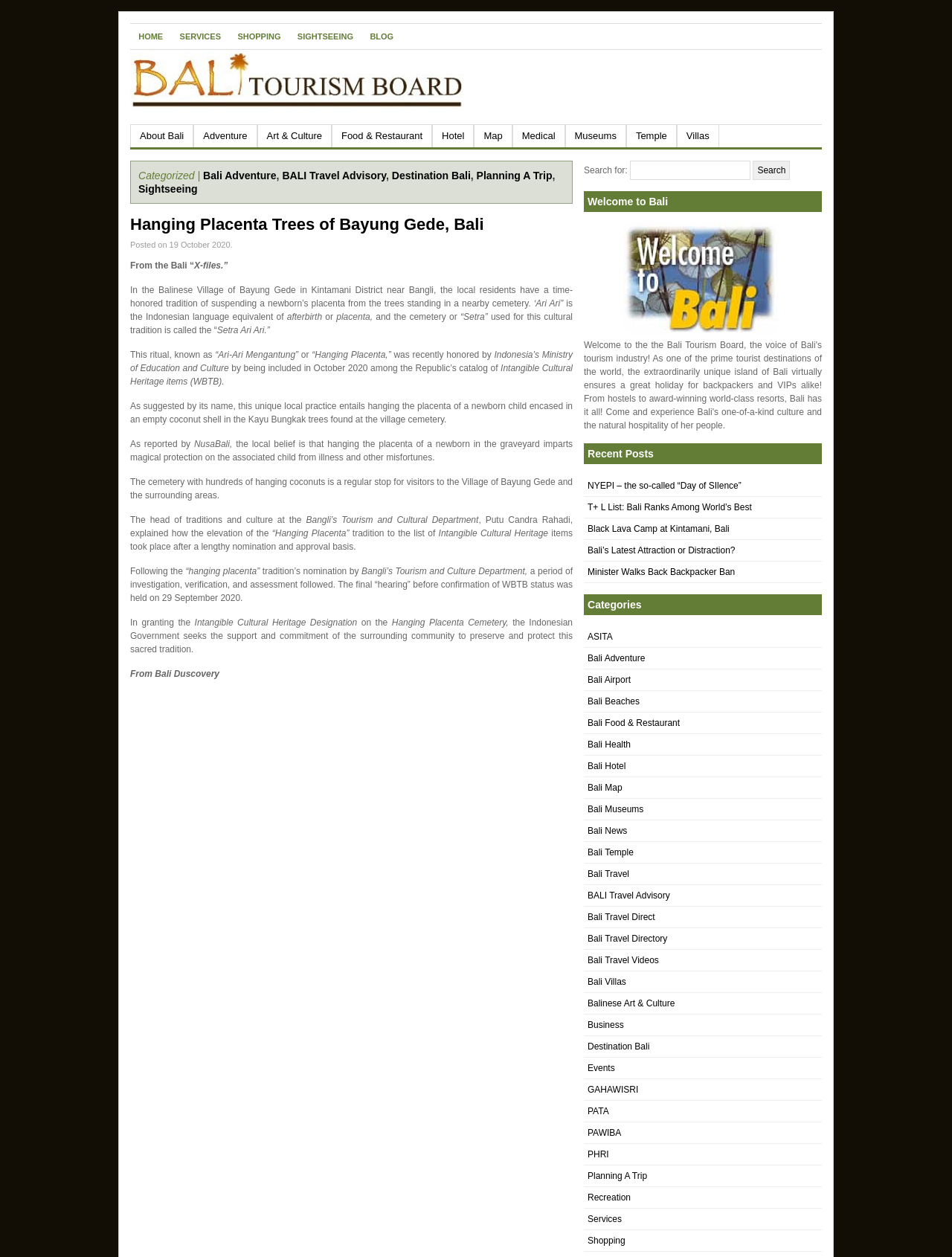Identify the bounding box coordinates of the section to be clicked to complete the task described by the following instruction: "View Recent Posts". The coordinates should be four float numbers between 0 and 1, formatted as [left, top, right, bottom].

[0.613, 0.353, 0.863, 0.369]